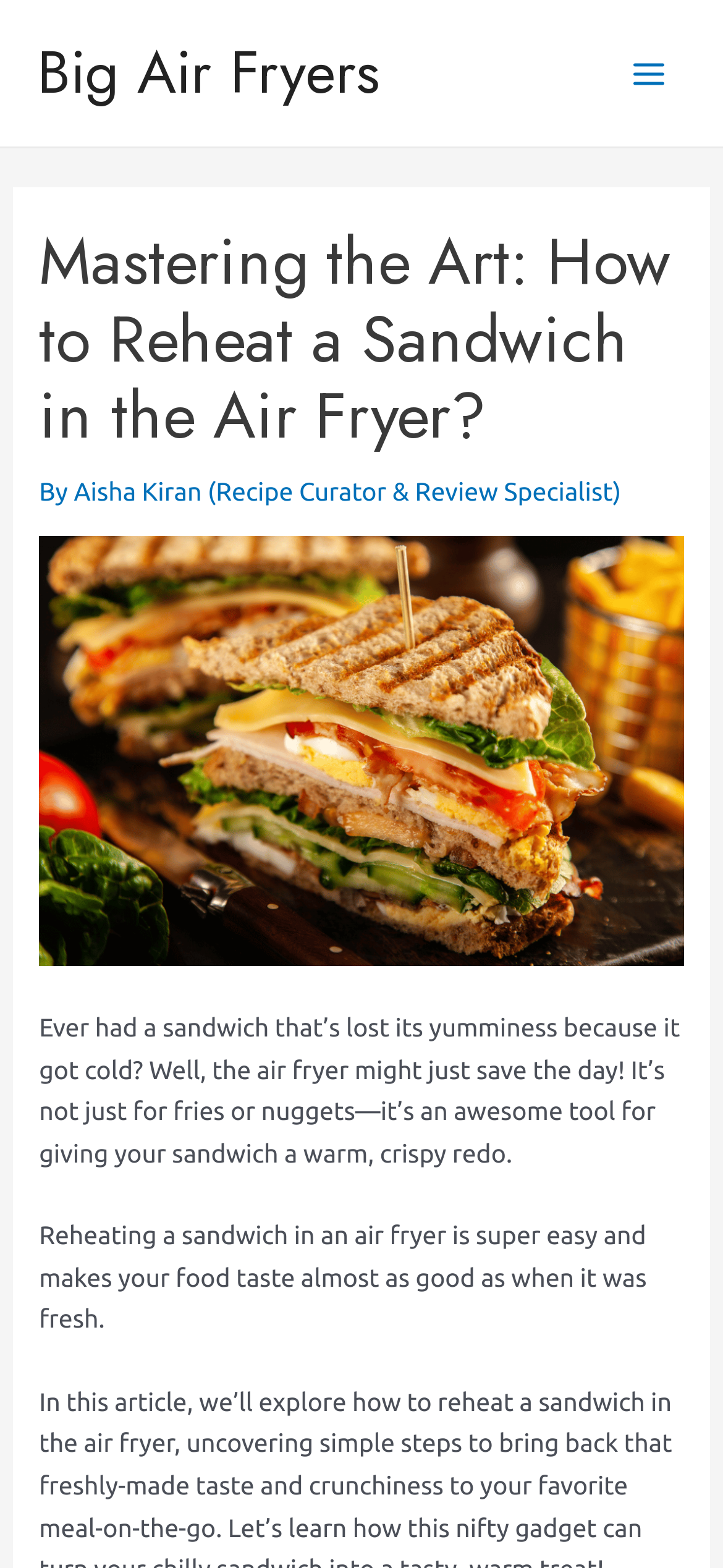Generate the text content of the main heading of the webpage.

Mastering the Art: How to Reheat a Sandwich in the Air Fryer?